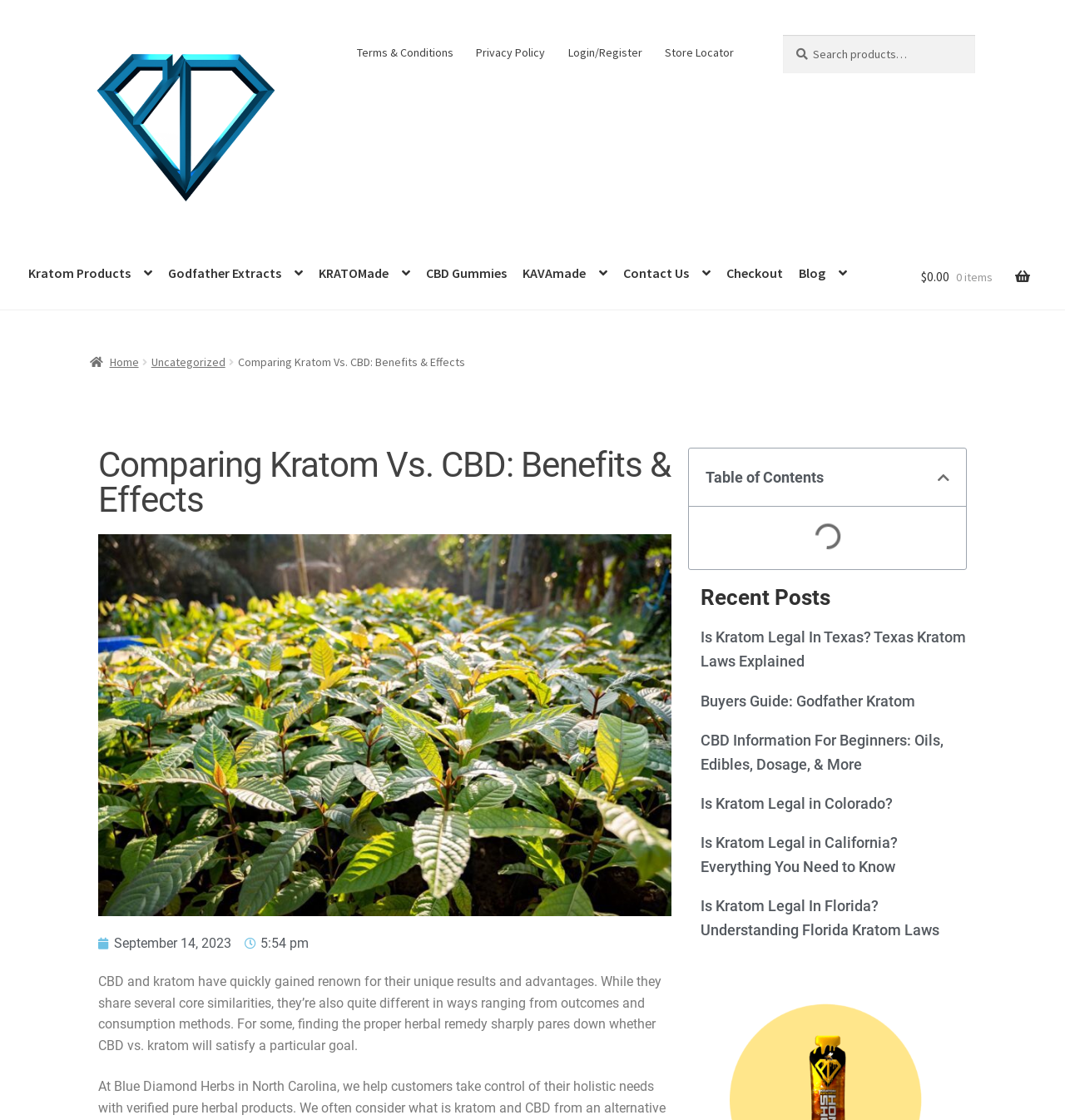Identify the bounding box of the UI element that matches this description: "Buyers Guide: Godfather Kratom".

[0.658, 0.618, 0.86, 0.633]